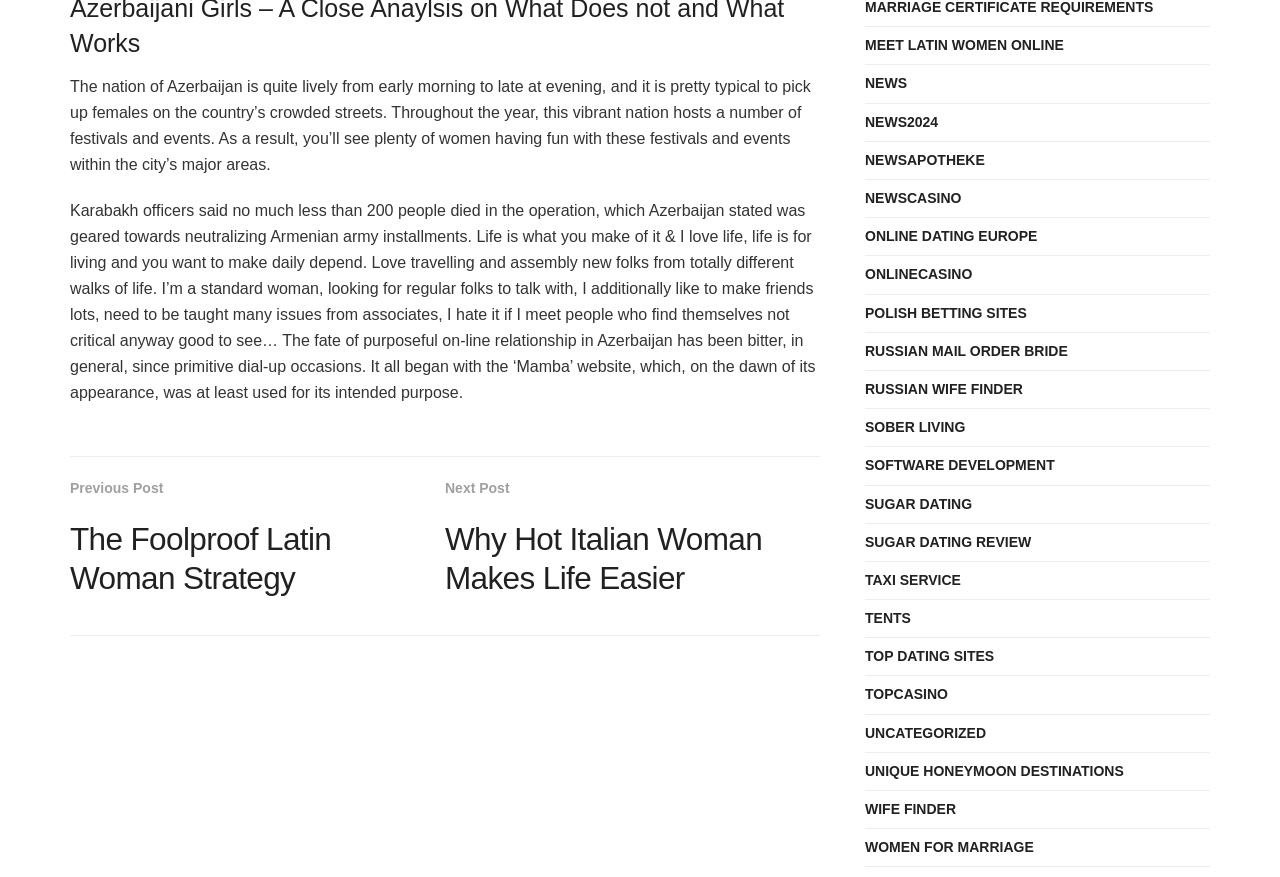Please indicate the bounding box coordinates for the clickable area to complete the following task: "Click on 'MEET LATIN WOMEN ONLINE'". The coordinates should be specified as four float numbers between 0 and 1, i.e., [left, top, right, bottom].

[0.676, 0.038, 0.831, 0.067]